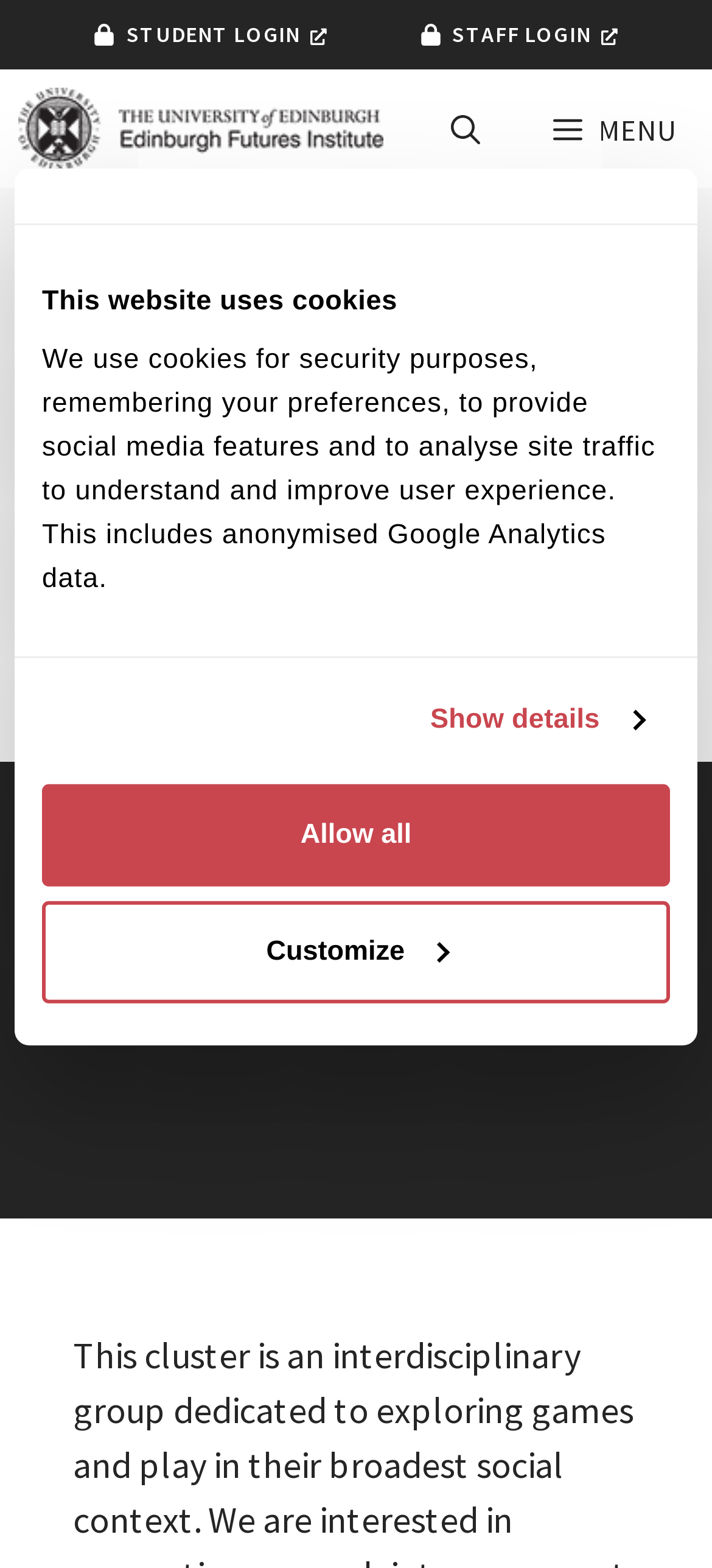Please determine the bounding box coordinates of the element's region to click for the following instruction: "Visit the ecosystem page".

[0.331, 0.174, 0.487, 0.191]